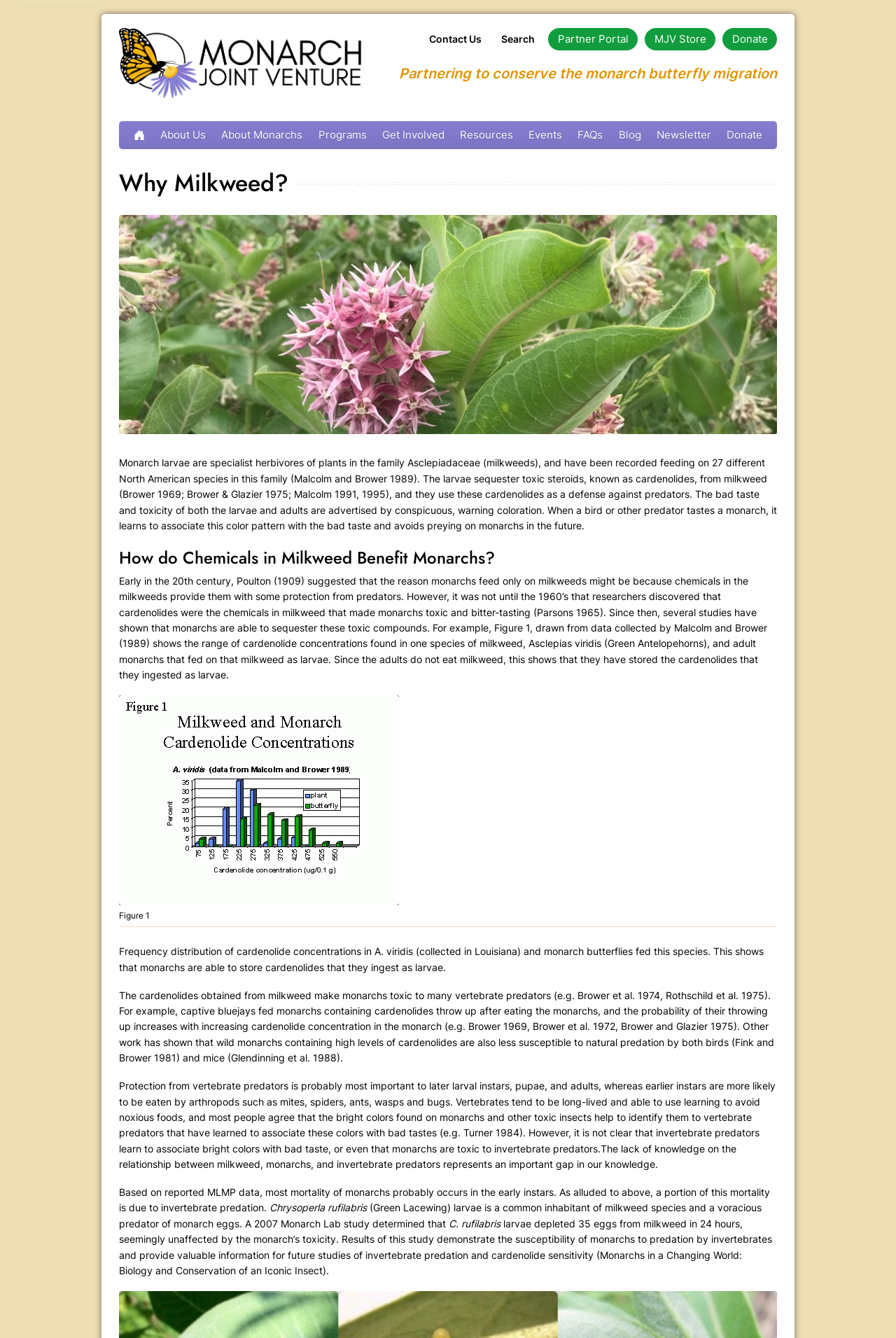Kindly provide the bounding box coordinates of the section you need to click on to fulfill the given instruction: "View Pharmacy Online".

None